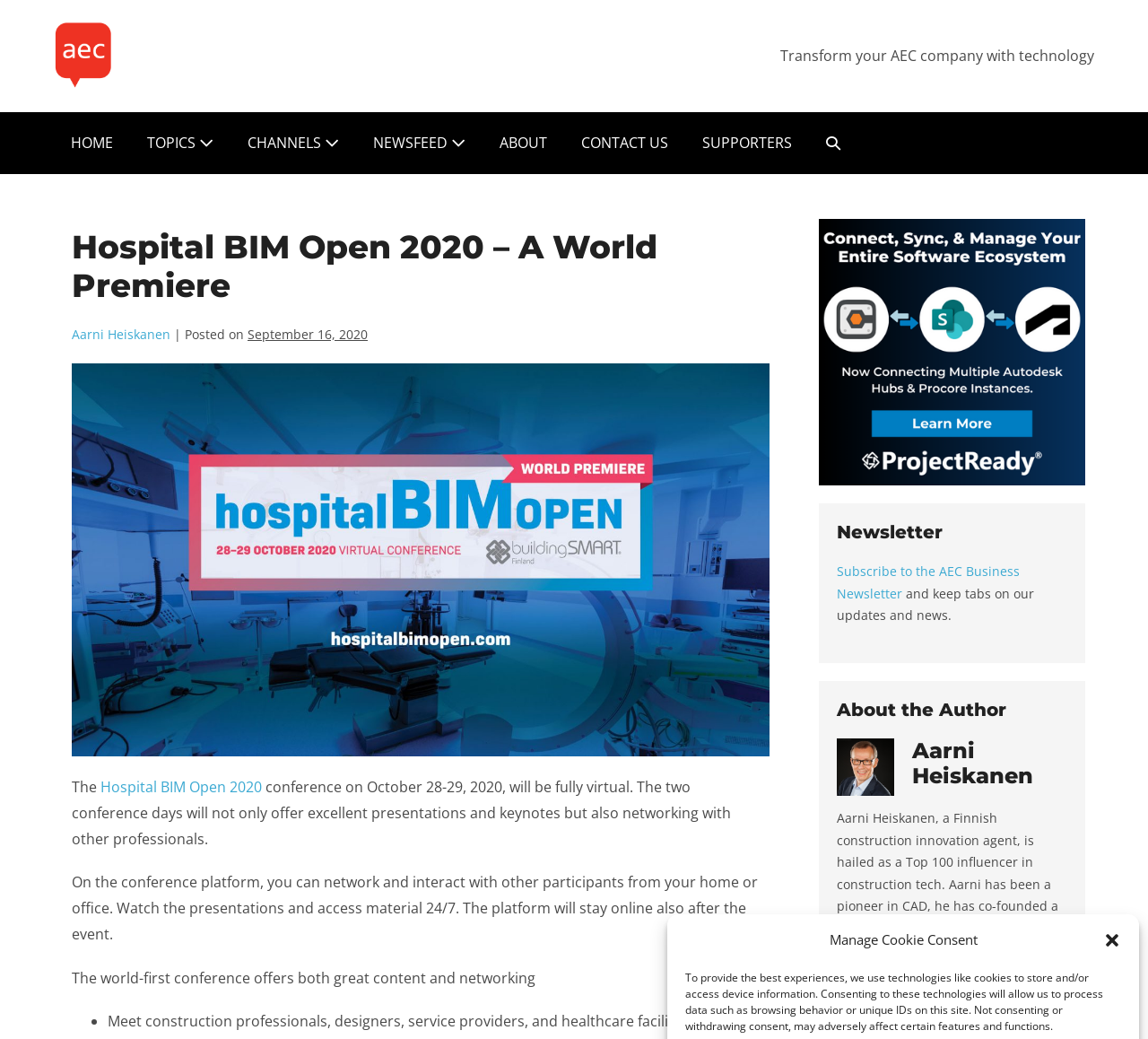What is the date of the conference?
Carefully analyze the image and provide a thorough answer to the question.

I found the answer by reading the text 'conference on October 28-29, 2020, will be fully virtual.' which provides the date of the conference.